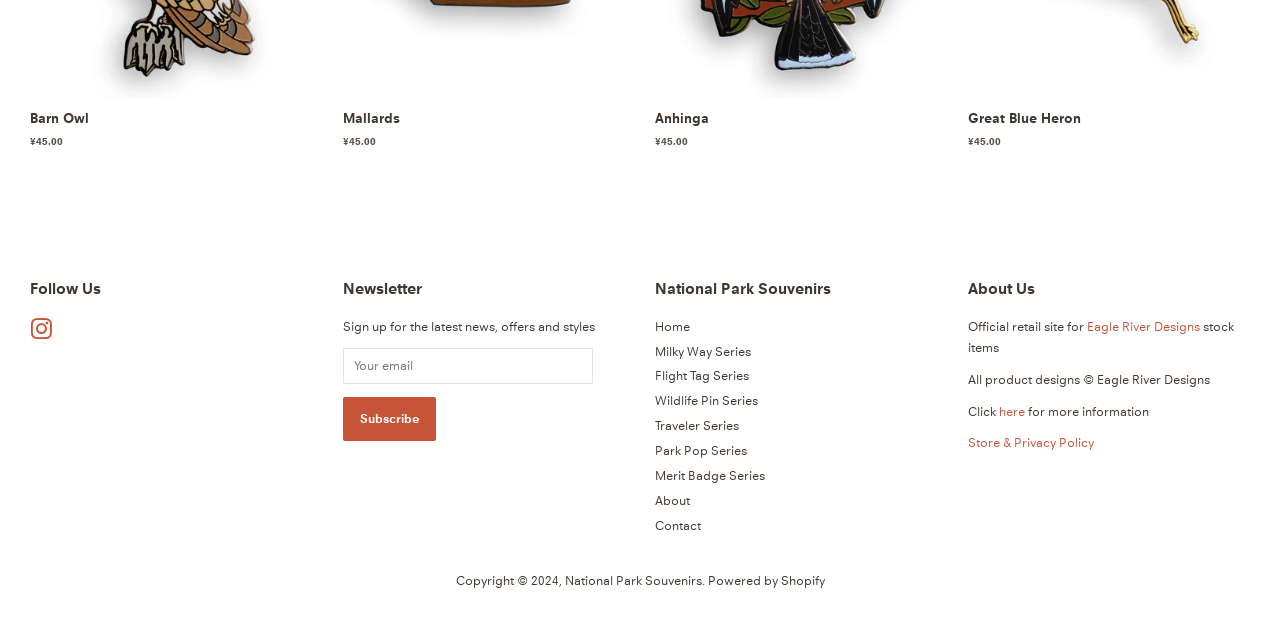Can you find the bounding box coordinates for the element that needs to be clicked to execute this instruction: "Subscribe to the newsletter"? The coordinates should be given as four float numbers between 0 and 1, i.e., [left, top, right, bottom].

[0.268, 0.638, 0.34, 0.708]